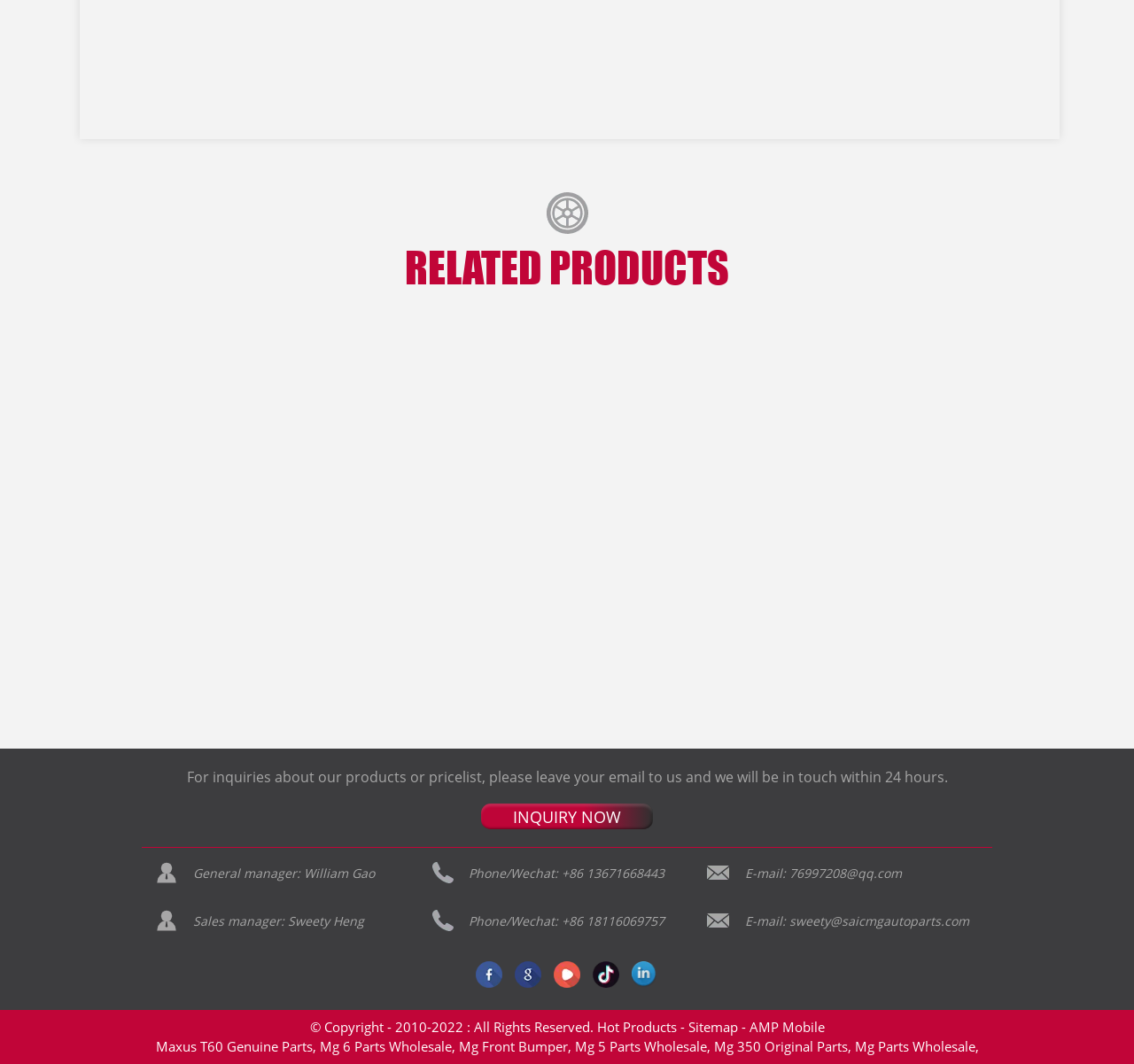What is the phone number of the general manager?
Could you answer the question in a detailed manner, providing as much information as possible?

I found the general manager's phone number by looking at the contentinfo section, where it lists the company's contact information. Specifically, I found the text 'Phone/Wechat:' followed by '+86 13671668443' next to the general manager's name, William Gao.